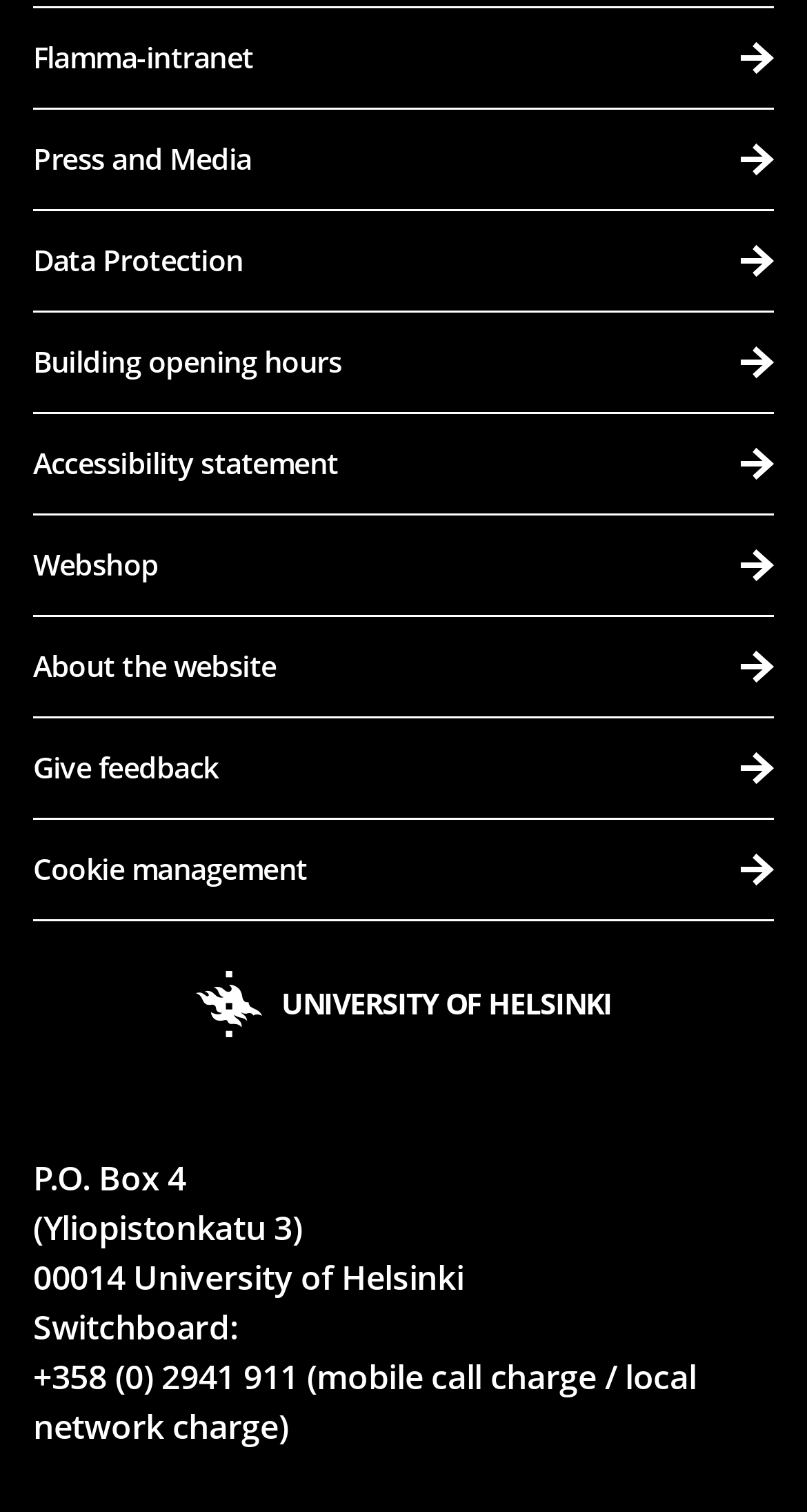Identify the bounding box coordinates of the section that should be clicked to achieve the task described: "View the Data Protection page".

[0.041, 0.139, 0.959, 0.206]